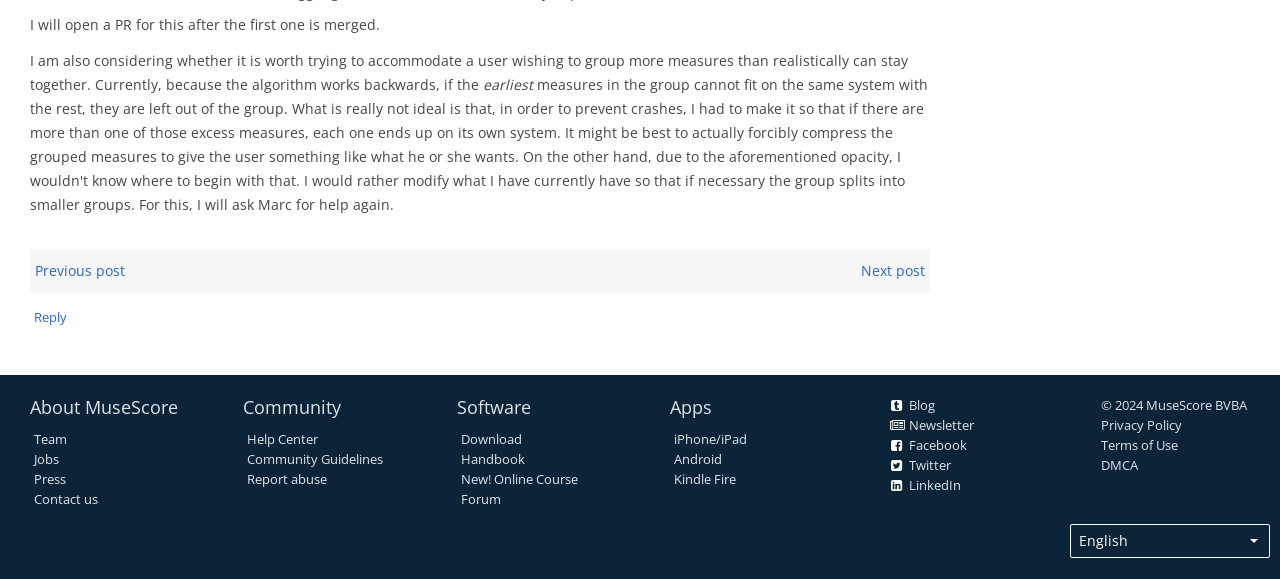Find the bounding box coordinates of the clickable area that will achieve the following instruction: "Click on the 'Reply' link".

[0.027, 0.534, 0.052, 0.563]